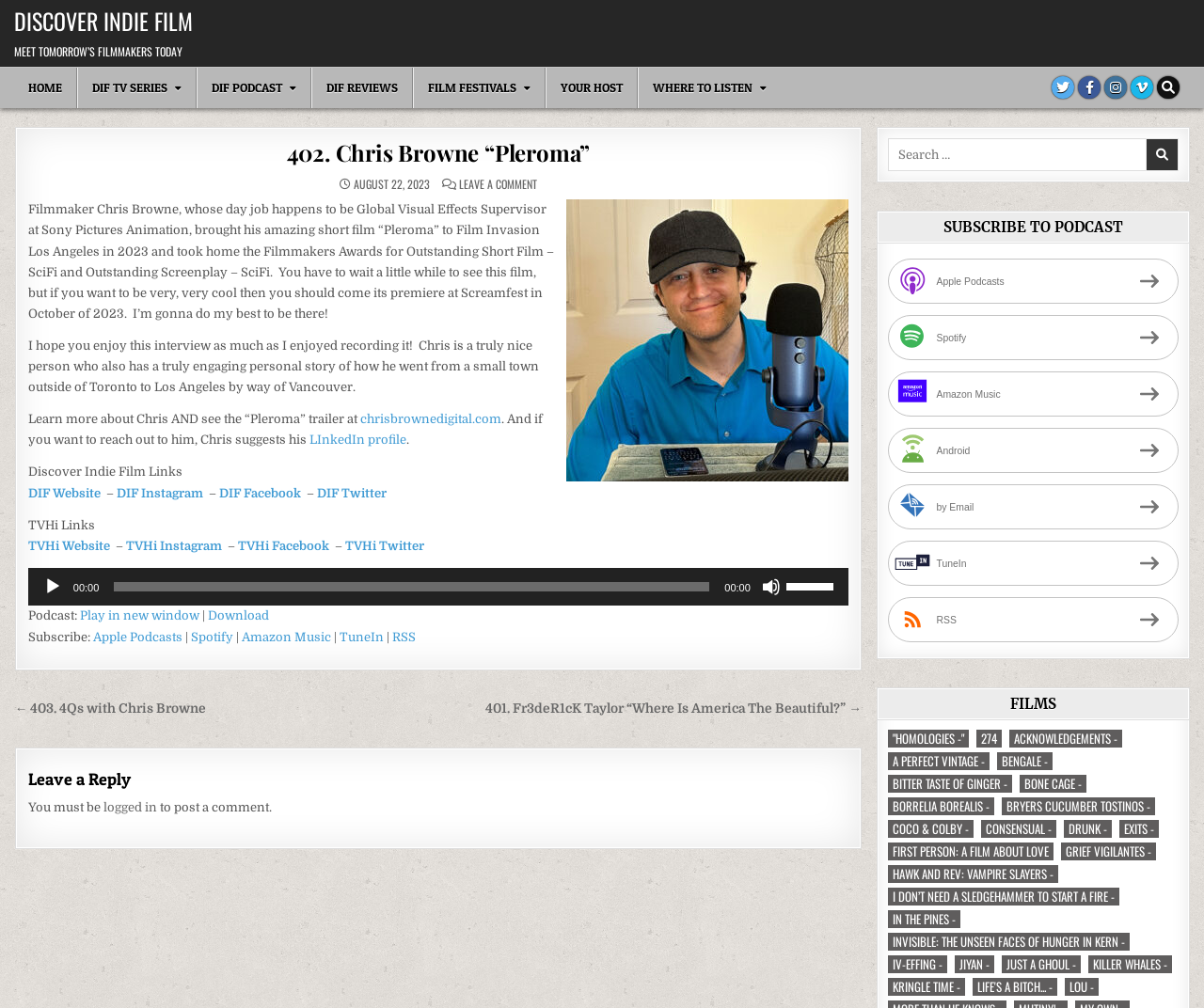Determine the bounding box coordinates of the clickable element to complete this instruction: "Play the audio". Provide the coordinates in the format of four float numbers between 0 and 1, [left, top, right, bottom].

[0.036, 0.573, 0.051, 0.591]